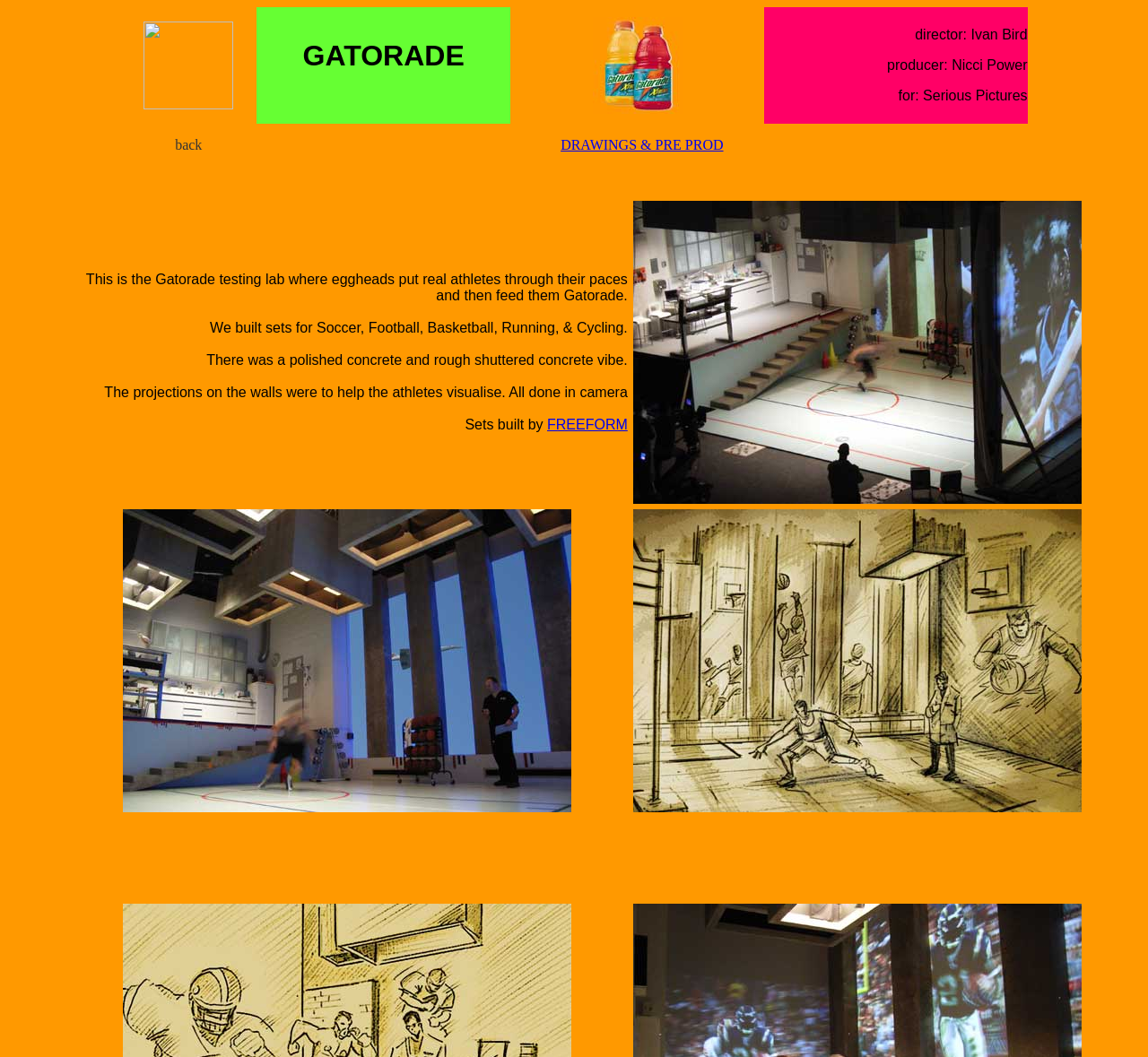Find the bounding box coordinates of the UI element according to this description: "DRAWINGS & PRE PROD".

[0.488, 0.129, 0.63, 0.144]